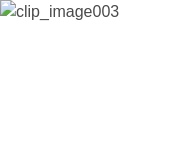Offer a detailed explanation of the image's components.

The image titled "clip_image003" depicts an icon representing a feature or function typically found within Microsoft Outlook. It is situated in the context of a tutorial aimed at helping users navigate Outlook more effectively. The surrounding text discusses practical tips for customizing the Outlook interface and using shortcut keys to enhance productivity. Specifically, the content references the potential to rearrange items within the application for easier access, emphasizing the importance of personalizing user experience for efficiency. This visual element likely symbolizes one of the customizable tools or shortcuts mentioned in the tutorial.